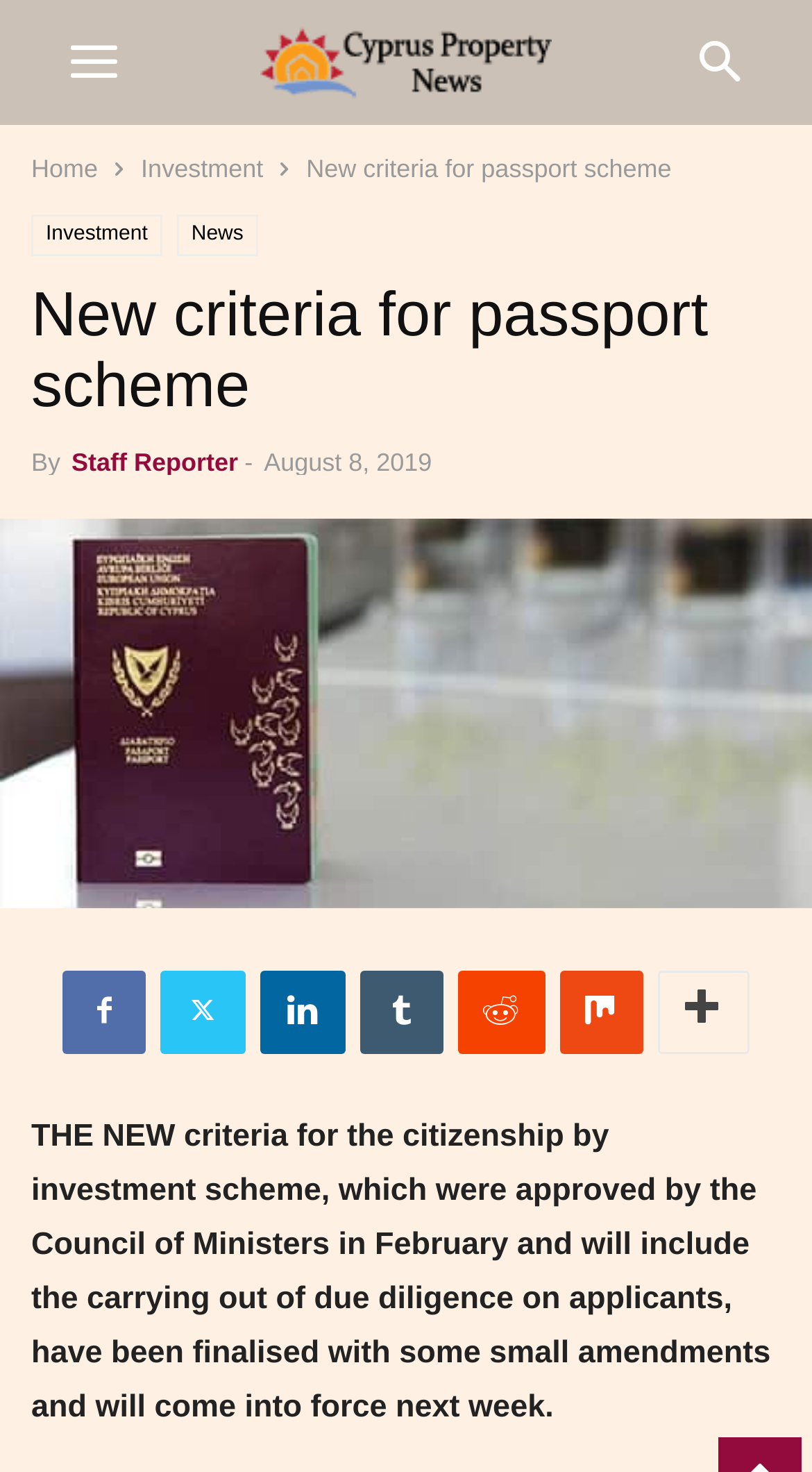Specify the bounding box coordinates of the area that needs to be clicked to achieve the following instruction: "View archives".

None